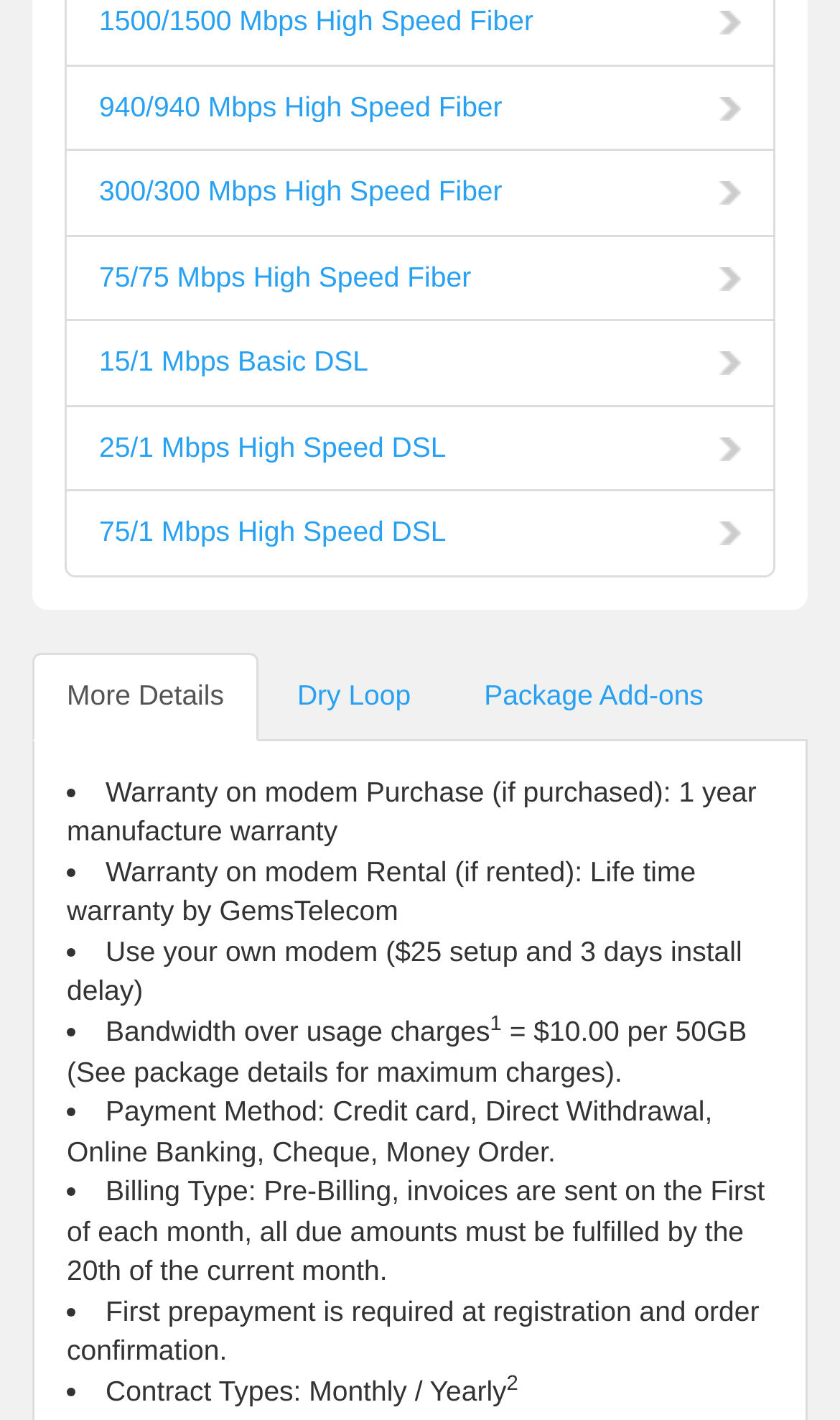Find the bounding box coordinates for the element that must be clicked to complete the instruction: "Select 940/940 Mbps High Speed Fiber plan". The coordinates should be four float numbers between 0 and 1, indicated as [left, top, right, bottom].

[0.077, 0.045, 0.923, 0.107]